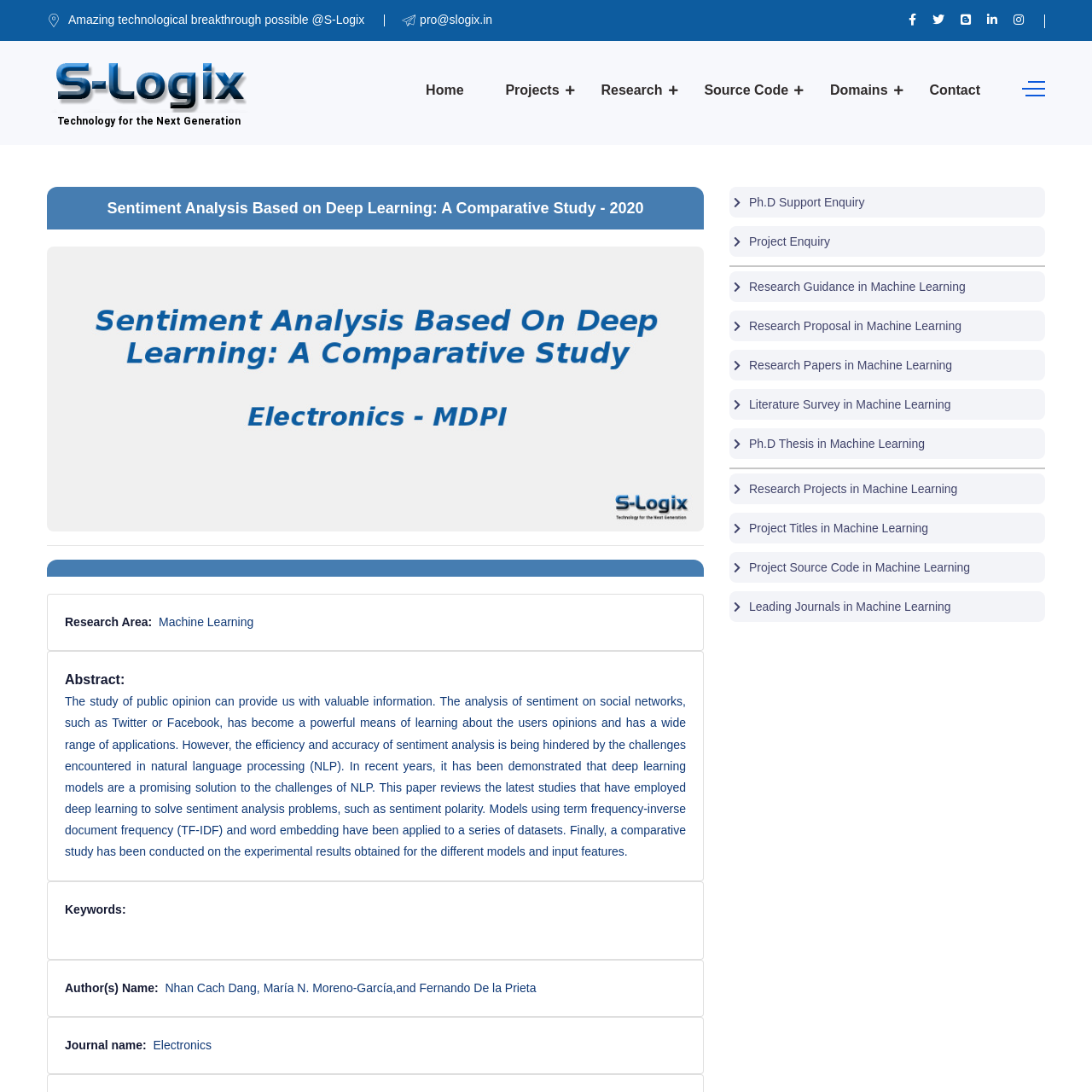Notice the image within the red frame, What does the logo's appearance emphasize?
 Your response should be a single word or phrase.

Innovation and progress